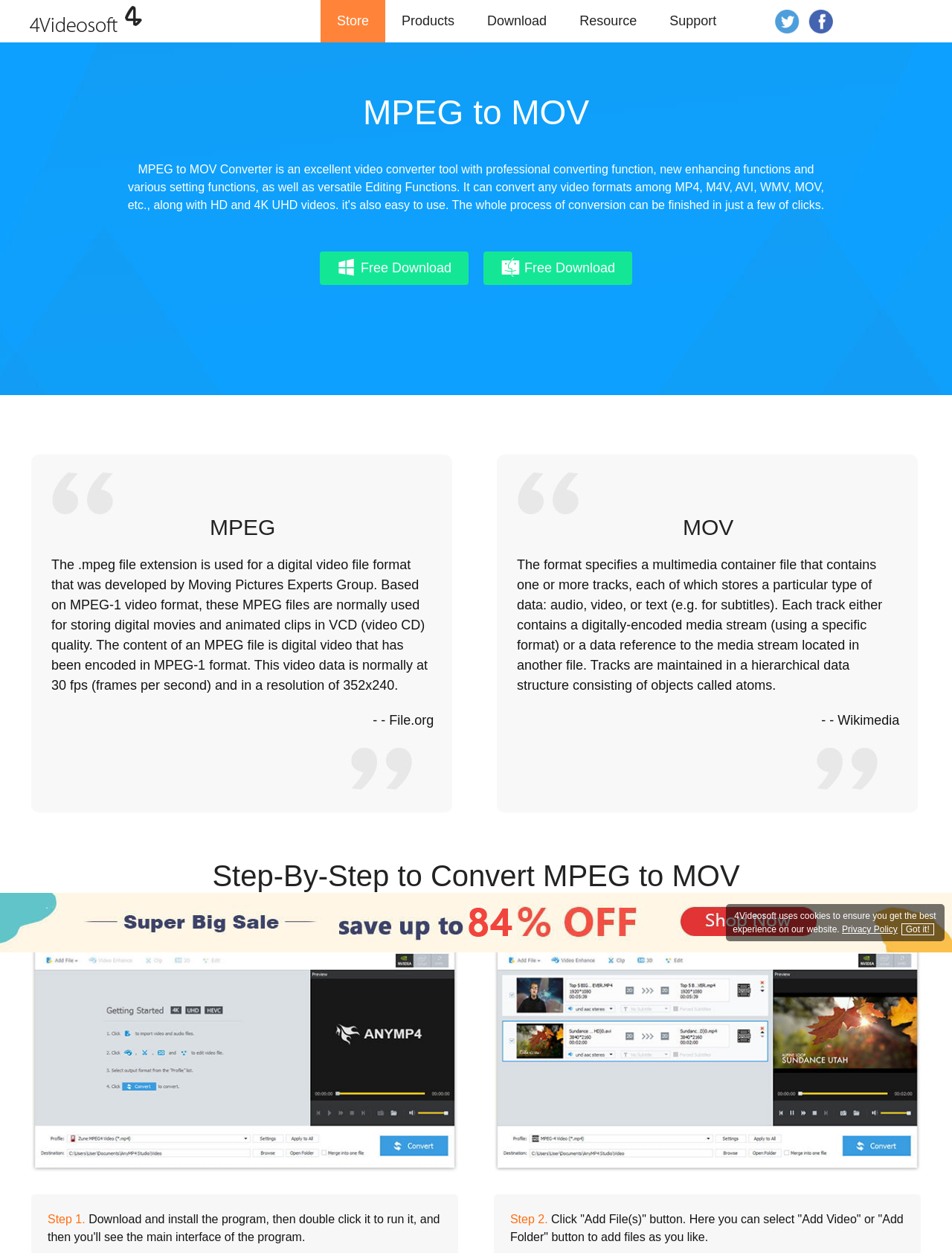Identify the bounding box coordinates of the element to click to follow this instruction: 'Click the 'Nosotros' link'. Ensure the coordinates are four float values between 0 and 1, provided as [left, top, right, bottom].

None